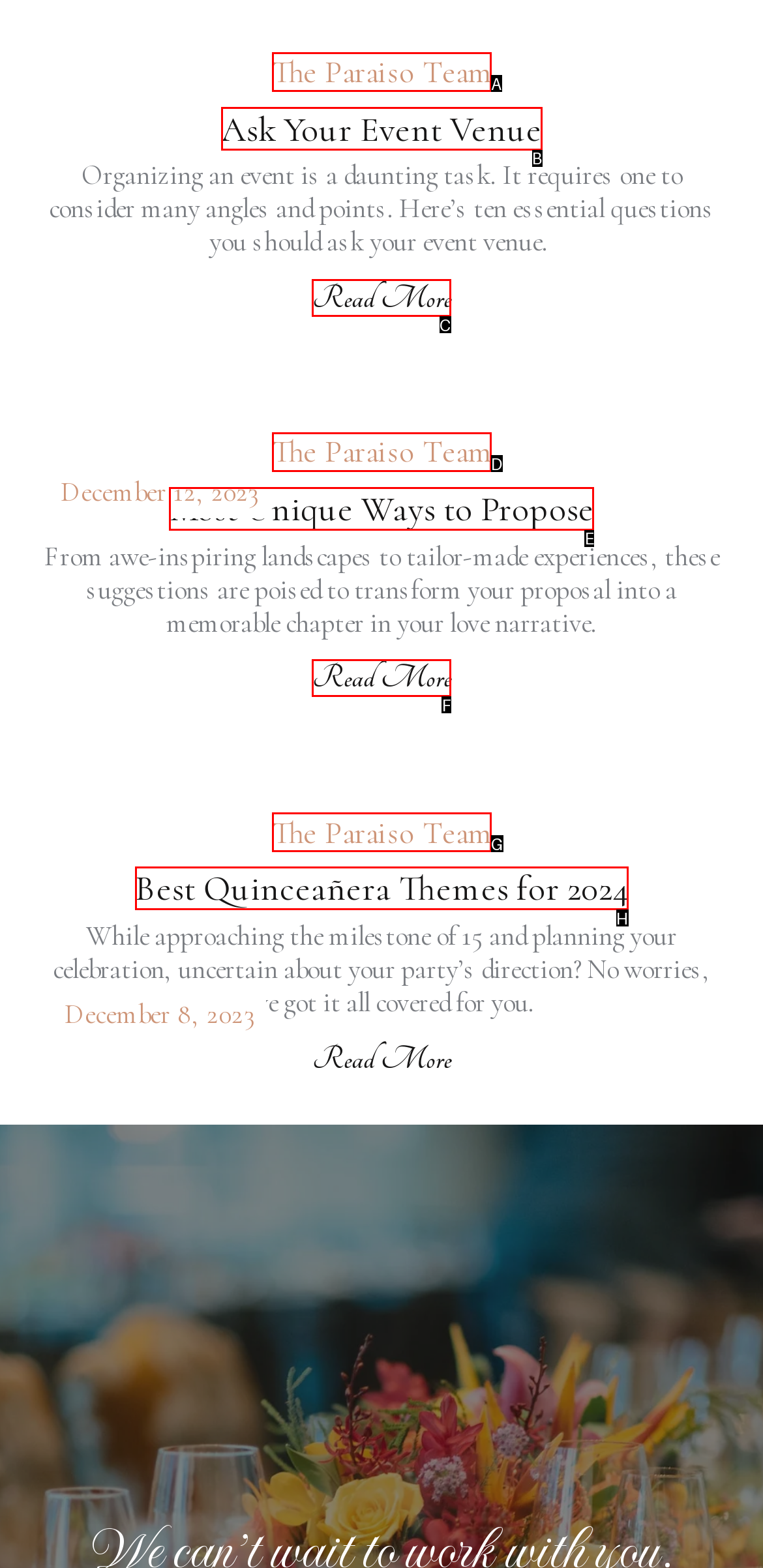Identify the HTML element I need to click to complete this task: Read more about 'ten essential questions you should ask your event venue' Provide the option's letter from the available choices.

C